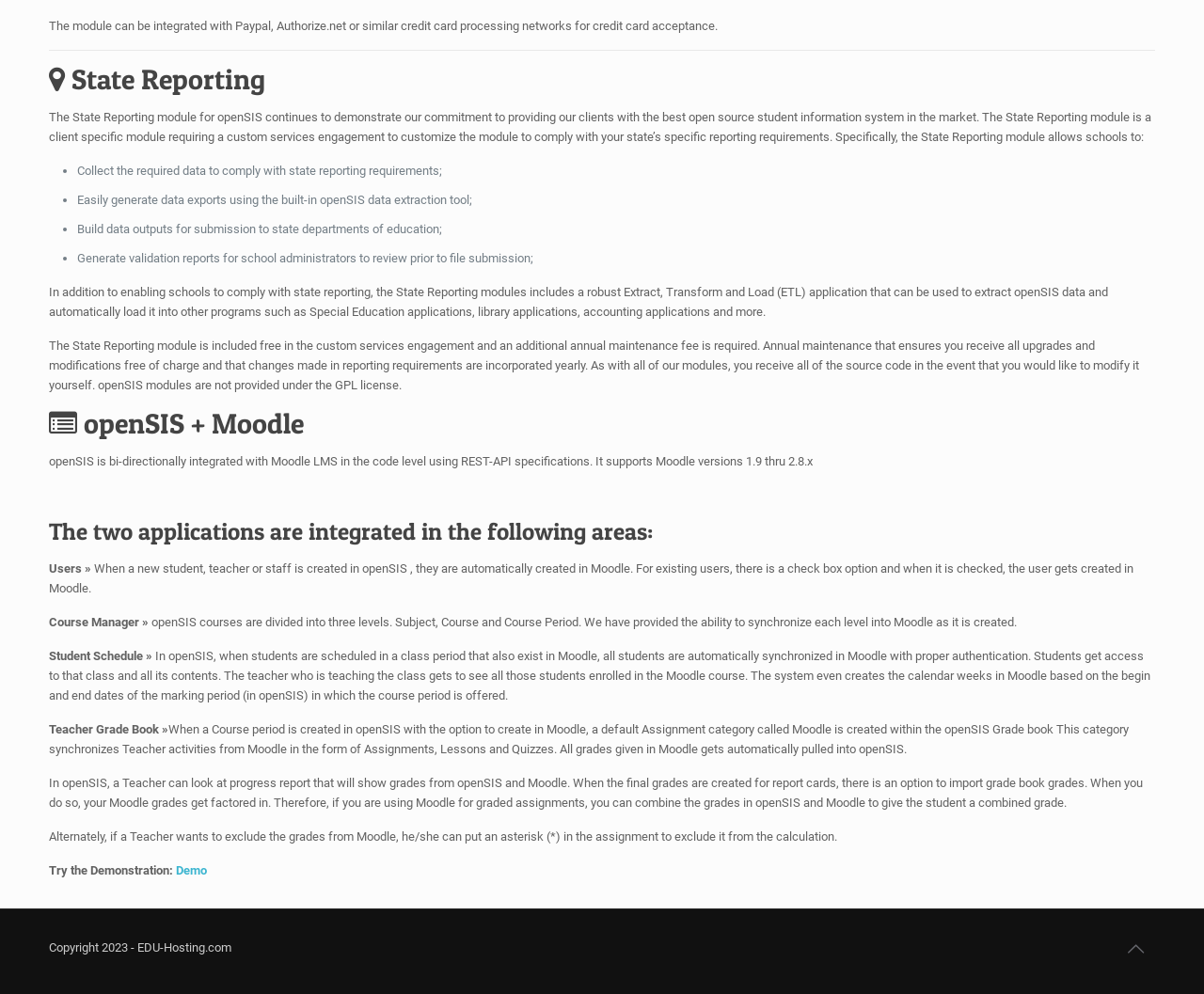What is the purpose of the Extract, Transform and Load application?
Using the information from the image, give a concise answer in one word or a short phrase.

Extract openSIS data